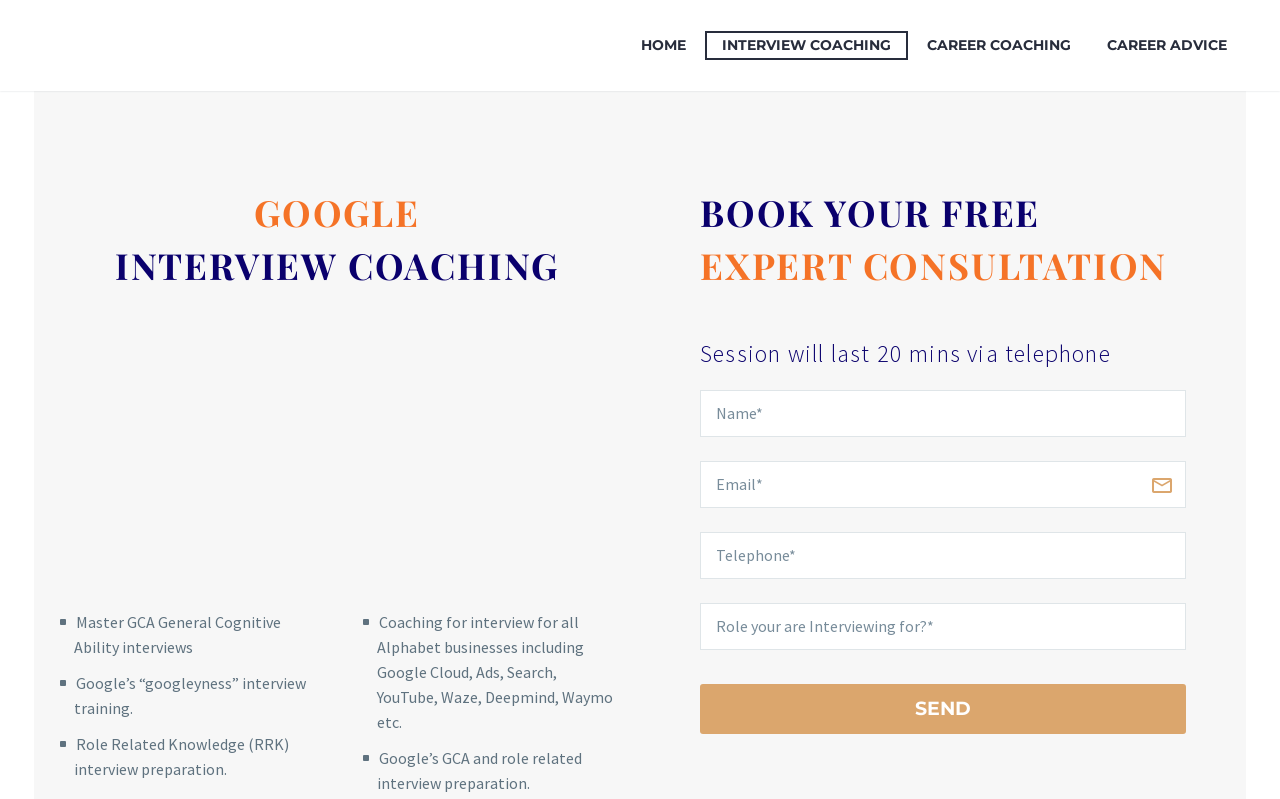Locate the bounding box coordinates of the element that should be clicked to fulfill the instruction: "Enter your name in the input field".

[0.547, 0.488, 0.927, 0.547]